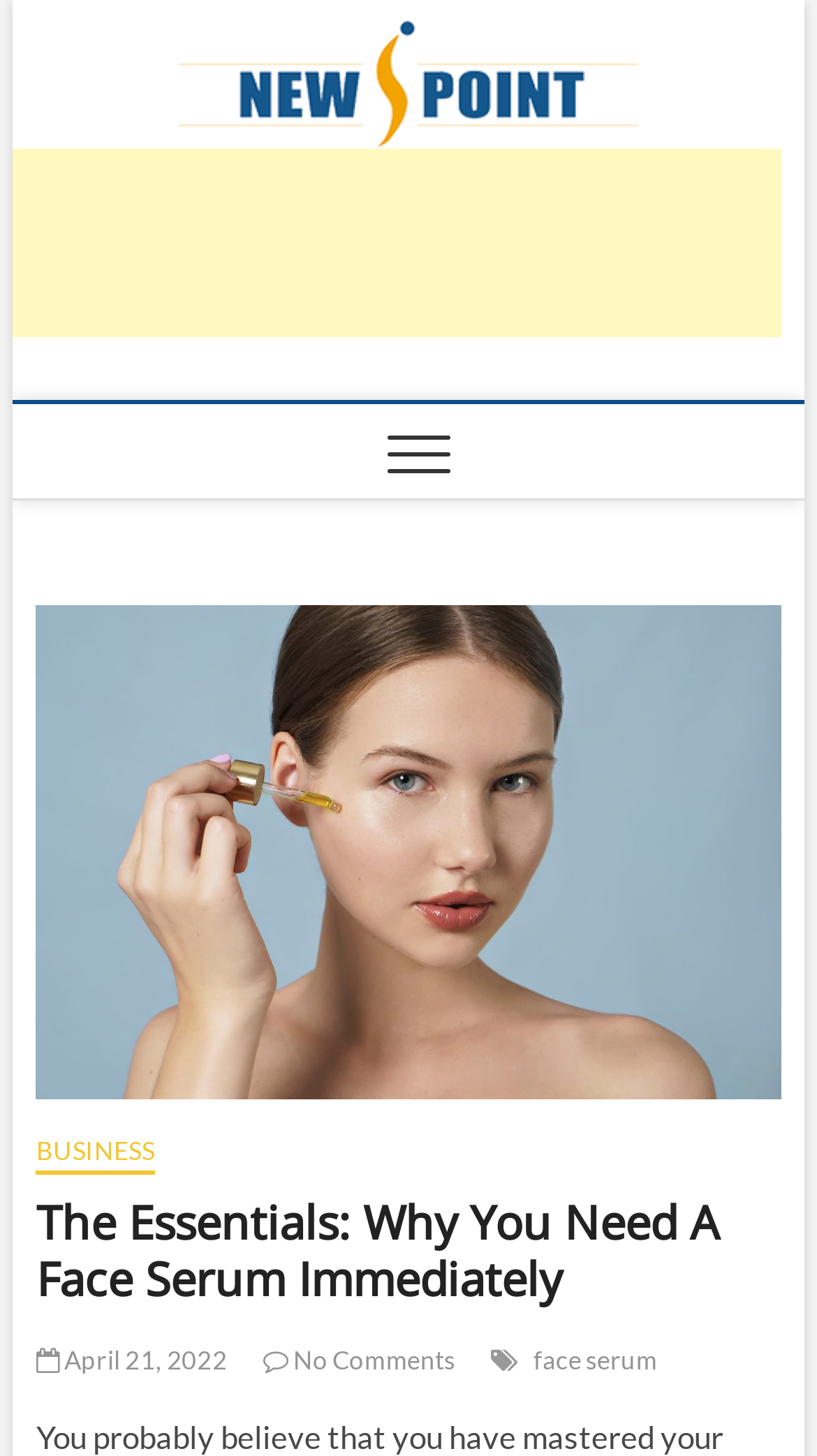Explain in detail what is displayed on the webpage.

The webpage is an article titled "The Essentials: Why You Need A Face Serum Immediately" from the website "Web News Point". At the top left of the page, there is a logo of "Web News Point" accompanied by a link to the website's homepage. Below the logo, there is a navigation menu labeled "Main Menu" that takes up a significant portion of the top section of the page. The menu has a button that, when expanded, reveals a dropdown menu.

On the right side of the navigation menu, there is a large figure that spans almost the entire width of the page. Above the figure, there is a header section that contains several links. The first link is labeled "BUSINESS", followed by the article title "The Essentials: Why You Need A Face Serum Immediately" in a larger font. Below the title, there are three more links: one showing the date "April 21, 2022", another indicating "No Comments", and a third link with the keyword "face serum".

The article's content is not explicitly described in the accessibility tree, but the meta description suggests that it provides guidance on how to apply face serum, specifically recommending short, gentle, and firm strokes to stimulate penetration into the deeper layers of the skin.